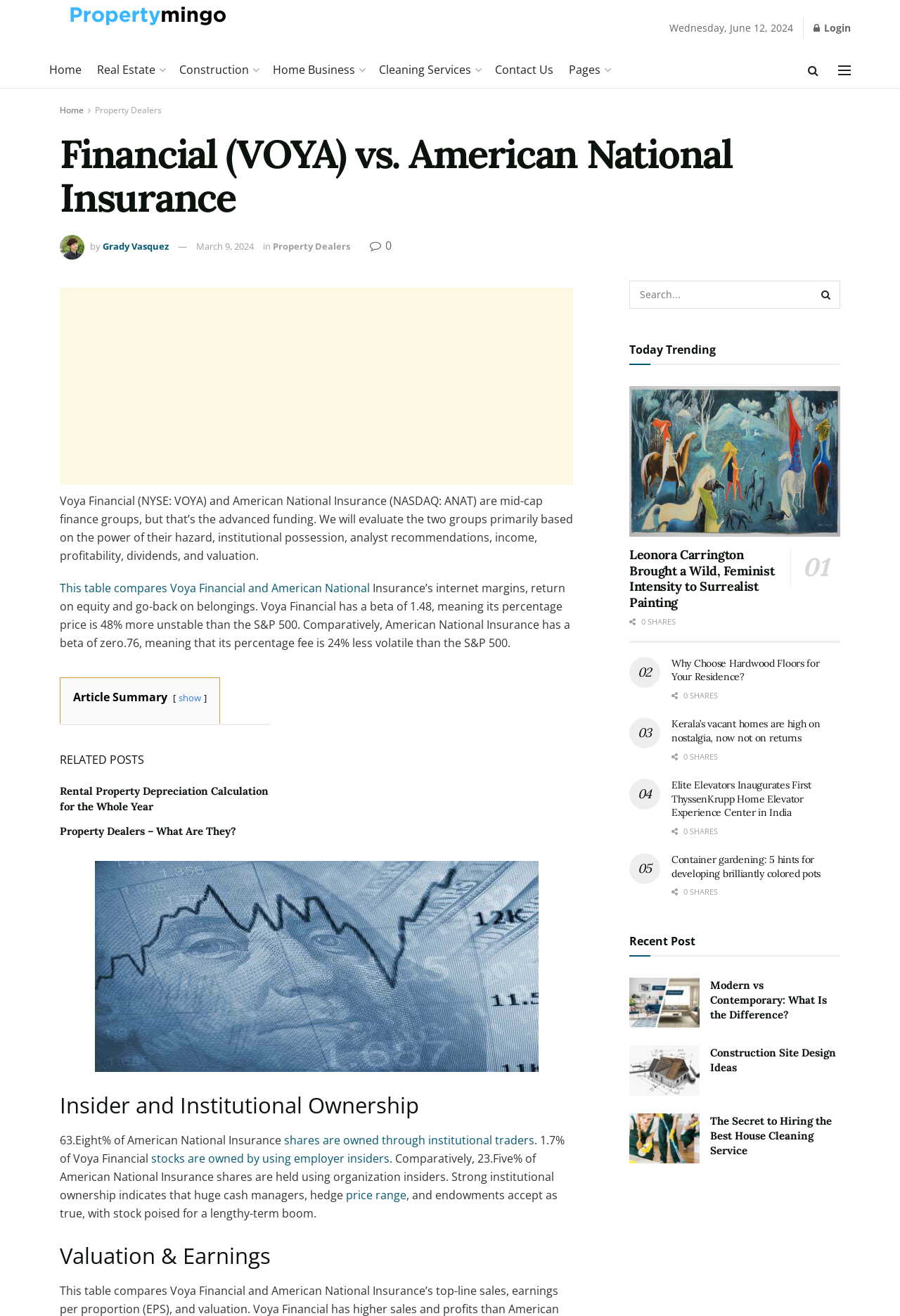Please identify the bounding box coordinates of the region to click in order to complete the task: "Click on 'AARON MAKES THE NEWS!' link". The coordinates must be four float numbers between 0 and 1, specified as [left, top, right, bottom].

None